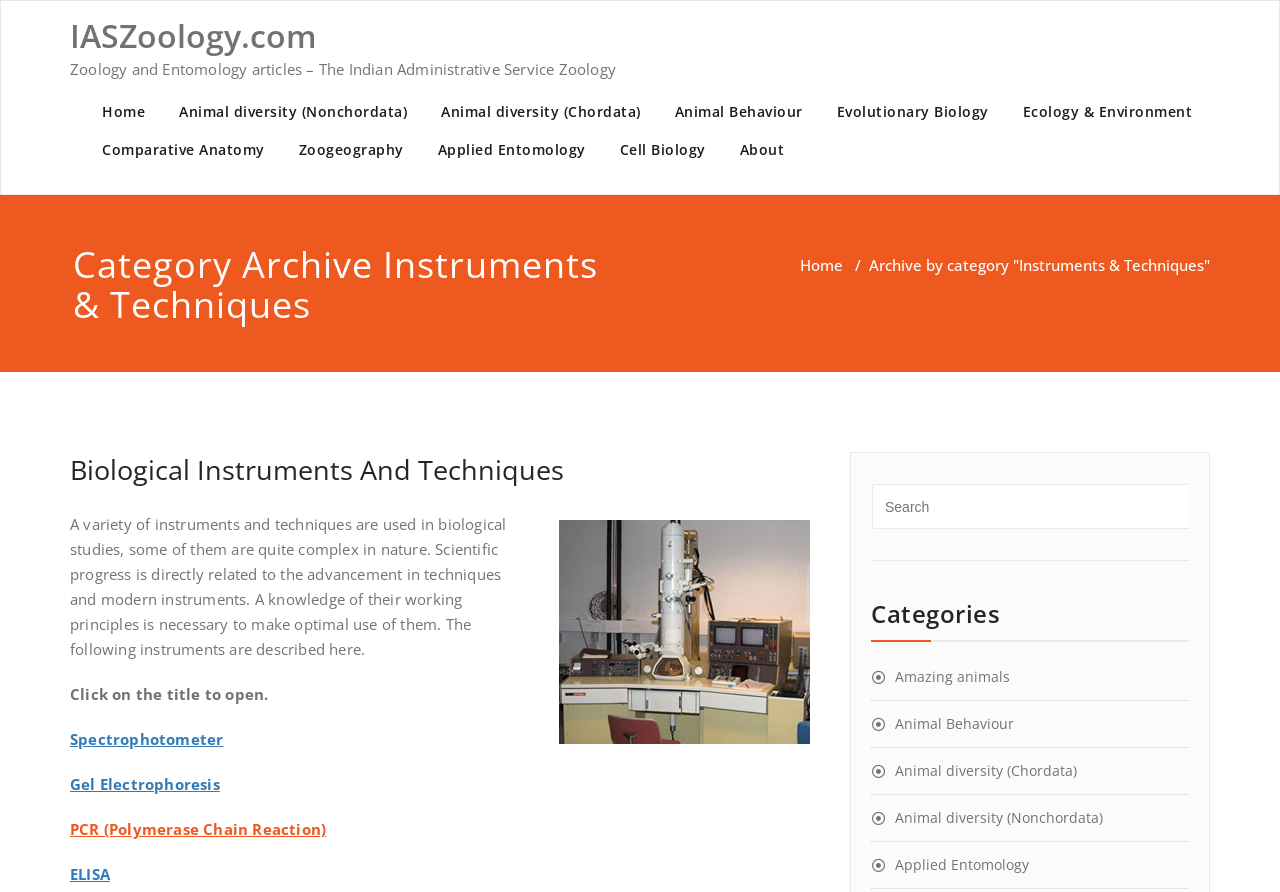What is the name of the first instrument described on the page?
Kindly give a detailed and elaborate answer to the question.

I looked at the links on the page and found that the first link is 'Spectrophotometer' which is the name of the first instrument described on the page.